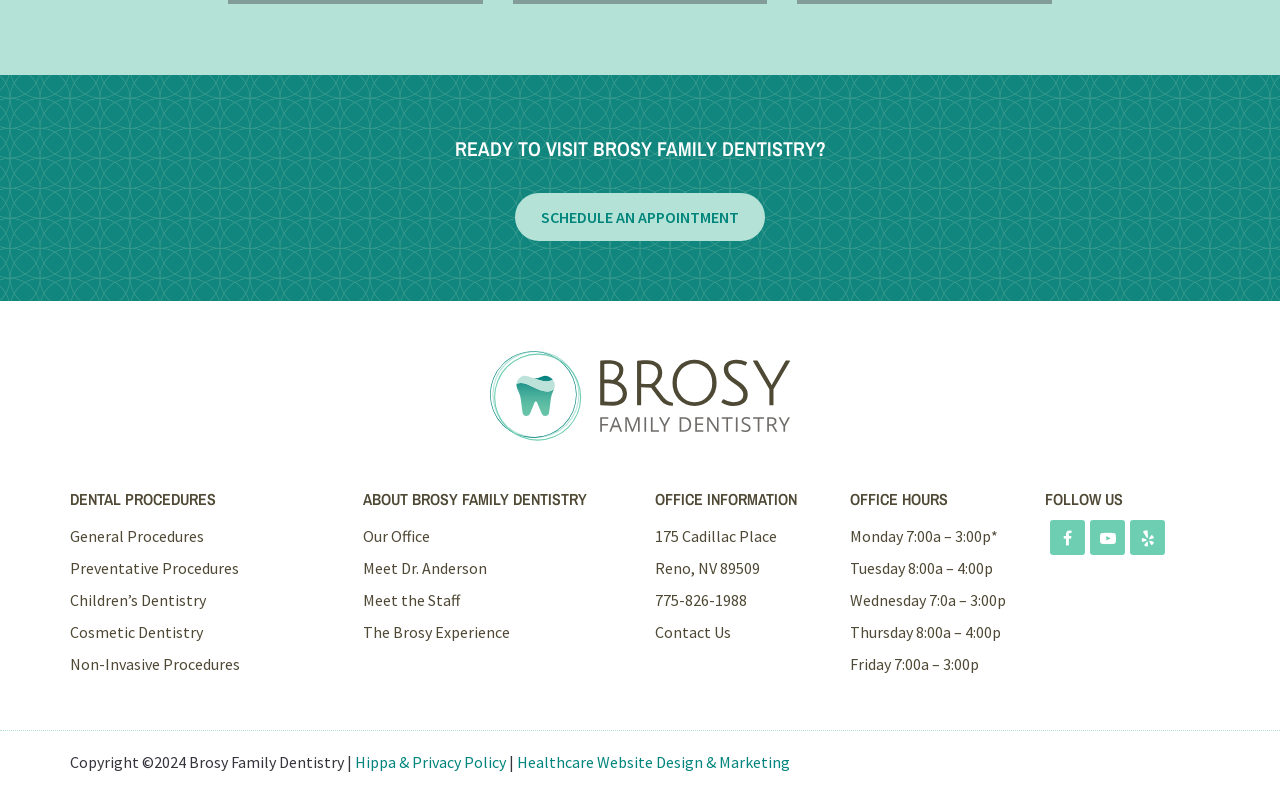Determine the bounding box coordinates of the target area to click to execute the following instruction: "Contact the office."

[0.512, 0.739, 0.584, 0.764]